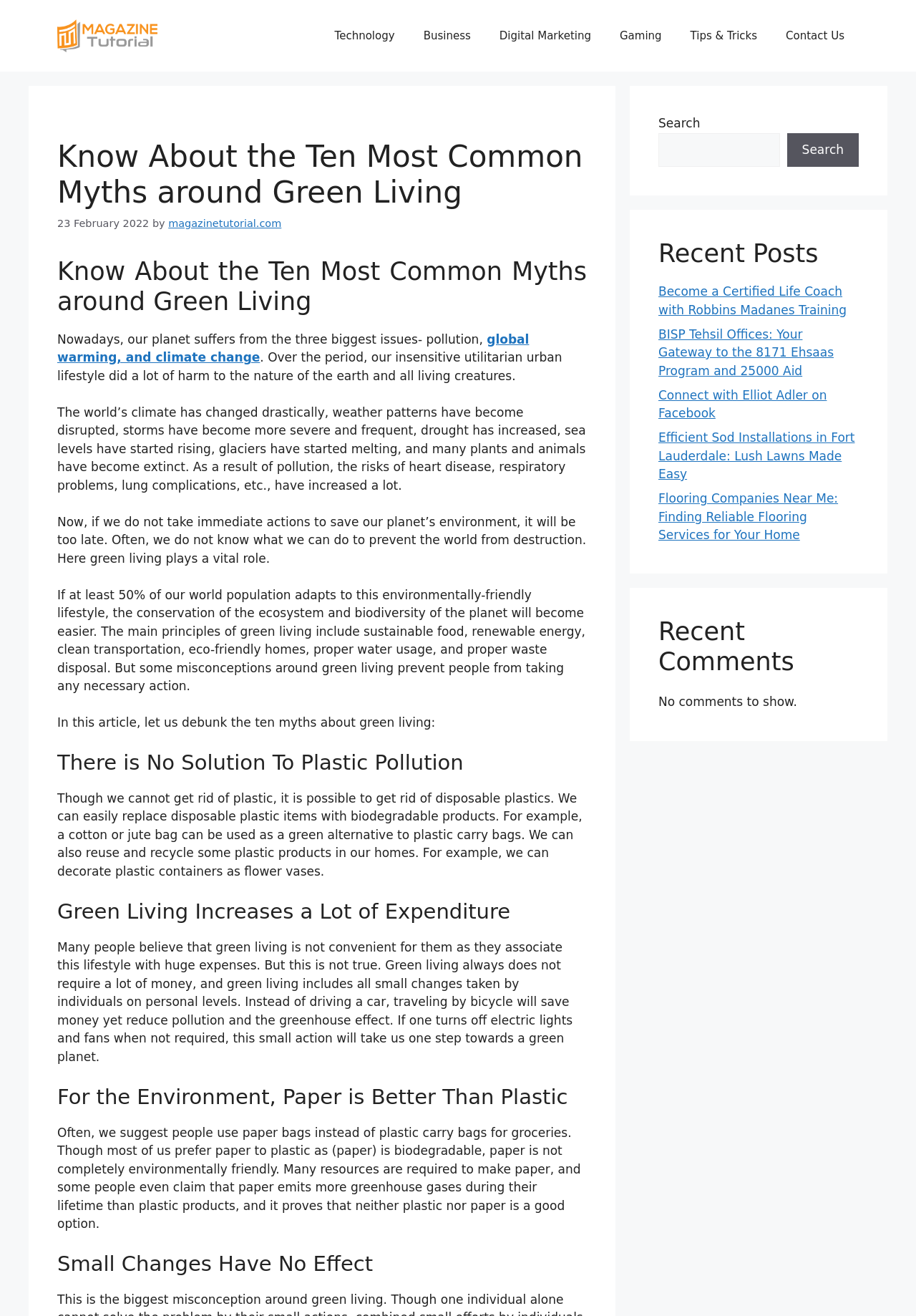What is the website's navigation menu?
Look at the image and respond with a one-word or short-phrase answer.

Primary